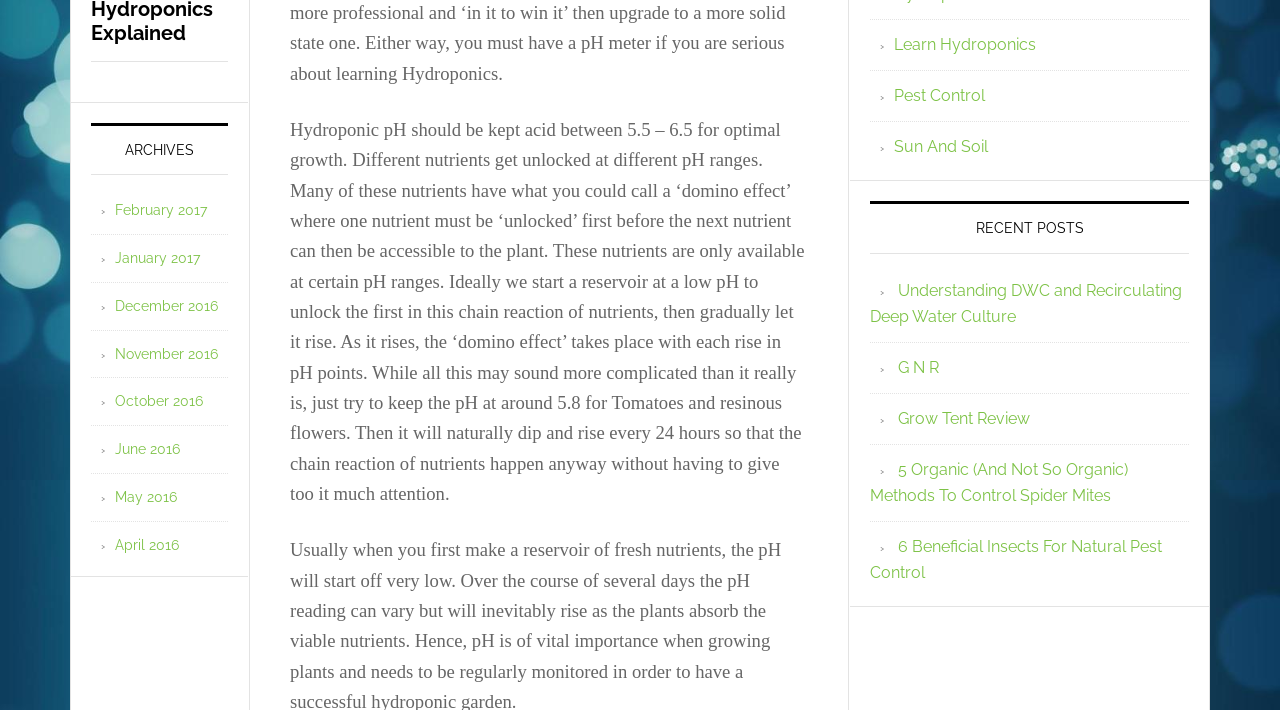Please identify the bounding box coordinates of the element that needs to be clicked to execute the following command: "Check out the grow tent review". Provide the bounding box using four float numbers between 0 and 1, formatted as [left, top, right, bottom].

[0.702, 0.576, 0.805, 0.603]